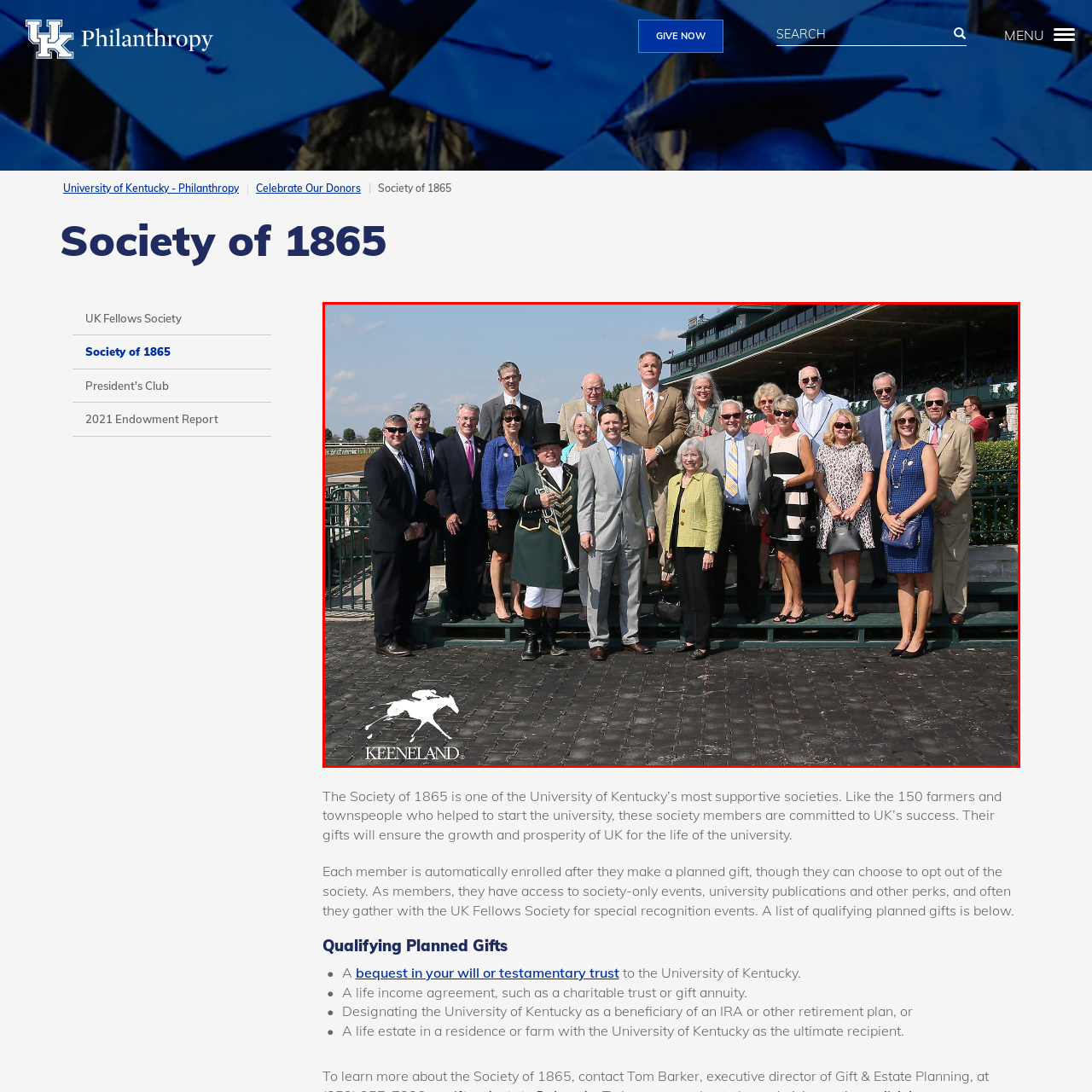Direct your attention to the image within the red boundary and answer the question with a single word or phrase:
What is the purpose of the event?

Philanthropy and socializing